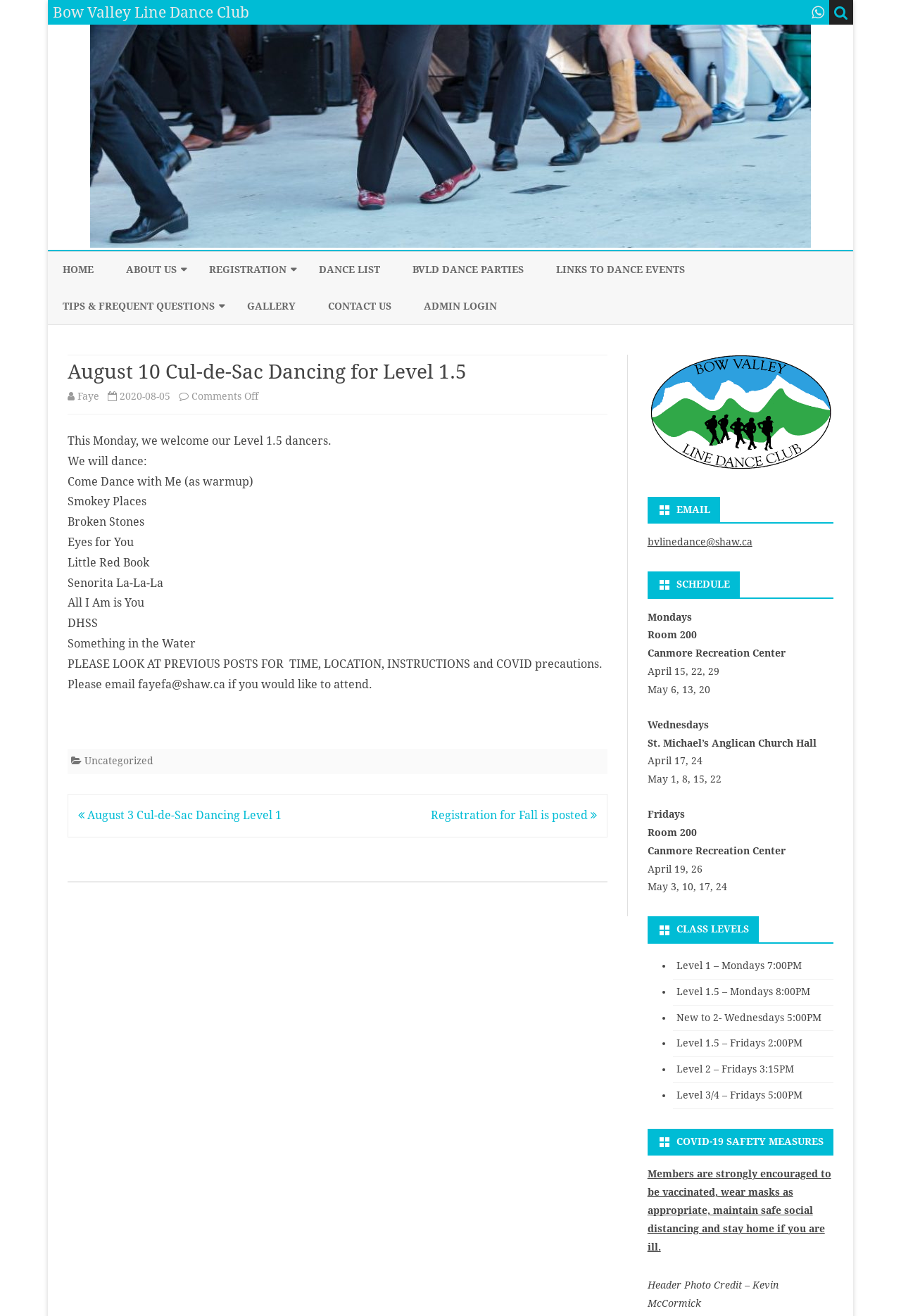What is the date of the Cul-de-Sac Dancing event?
Using the image as a reference, answer the question with a short word or phrase.

August 10